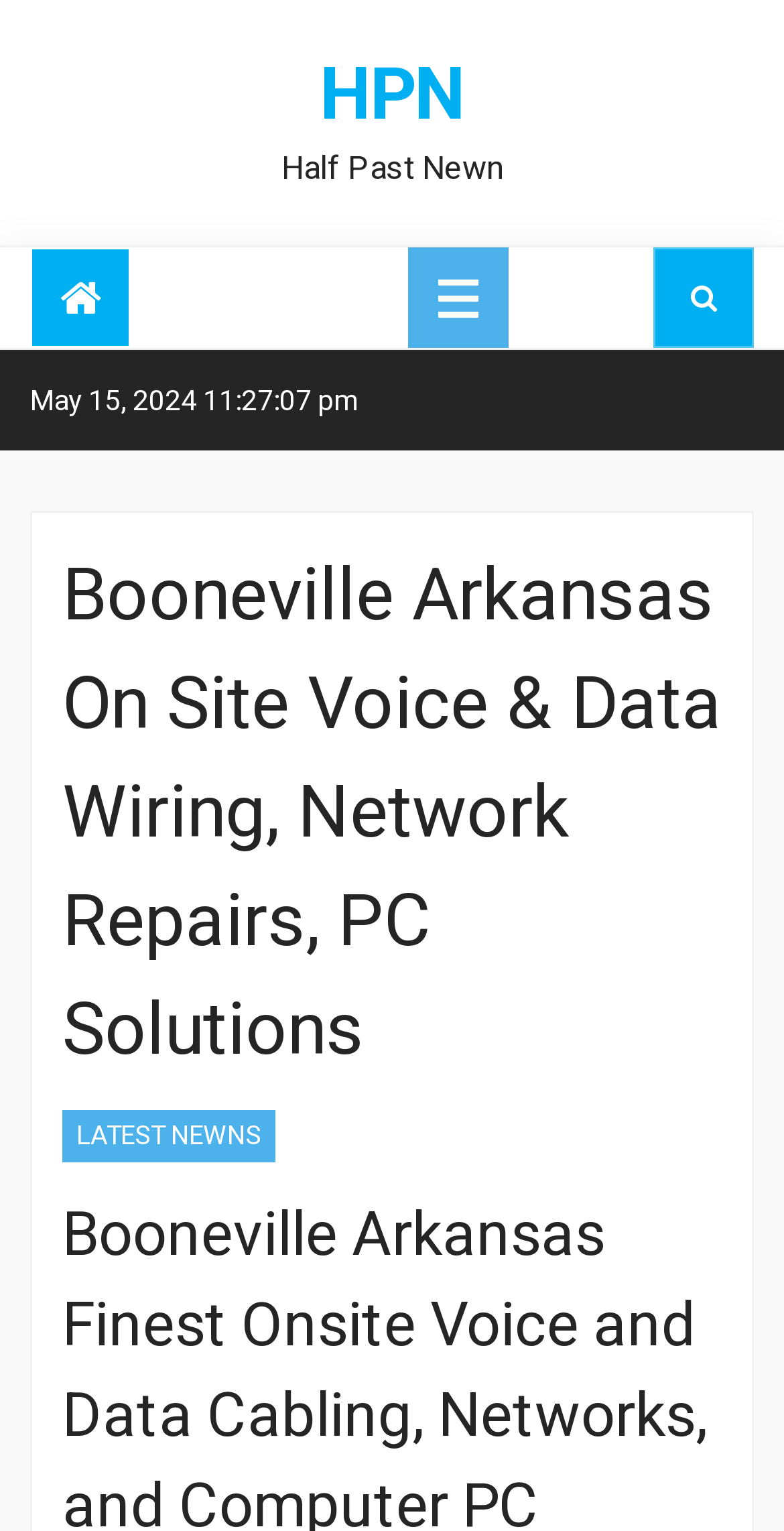Respond with a single word or short phrase to the following question: 
What is the category of the latest news?

LATEST NEWS